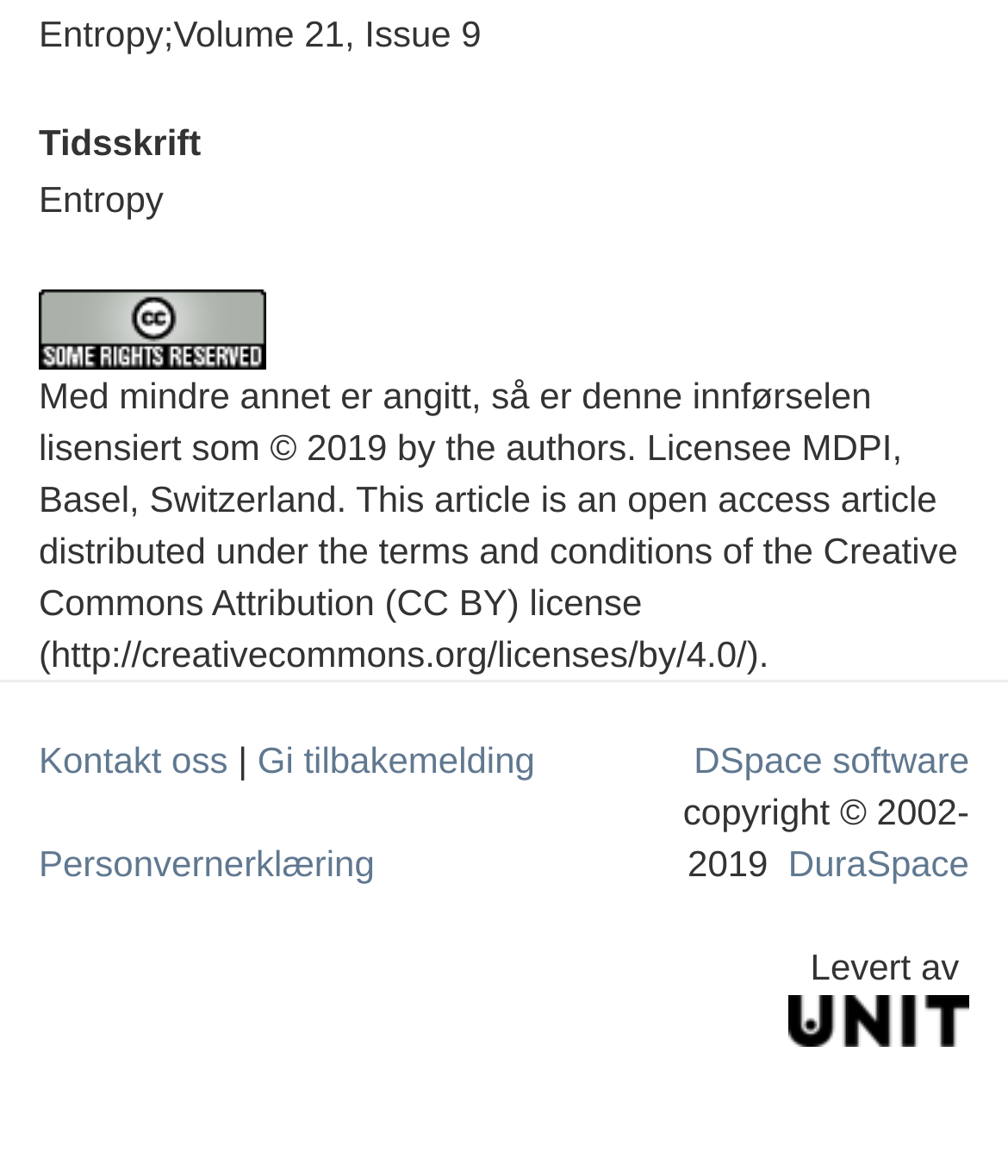What is the name of the unit that delivered the content?
From the details in the image, provide a complete and detailed answer to the question.

The name of the unit that delivered the content can be found in the link element with the text 'Unit' at the bottom of the page, which is accompanied by an image of the unit's logo.